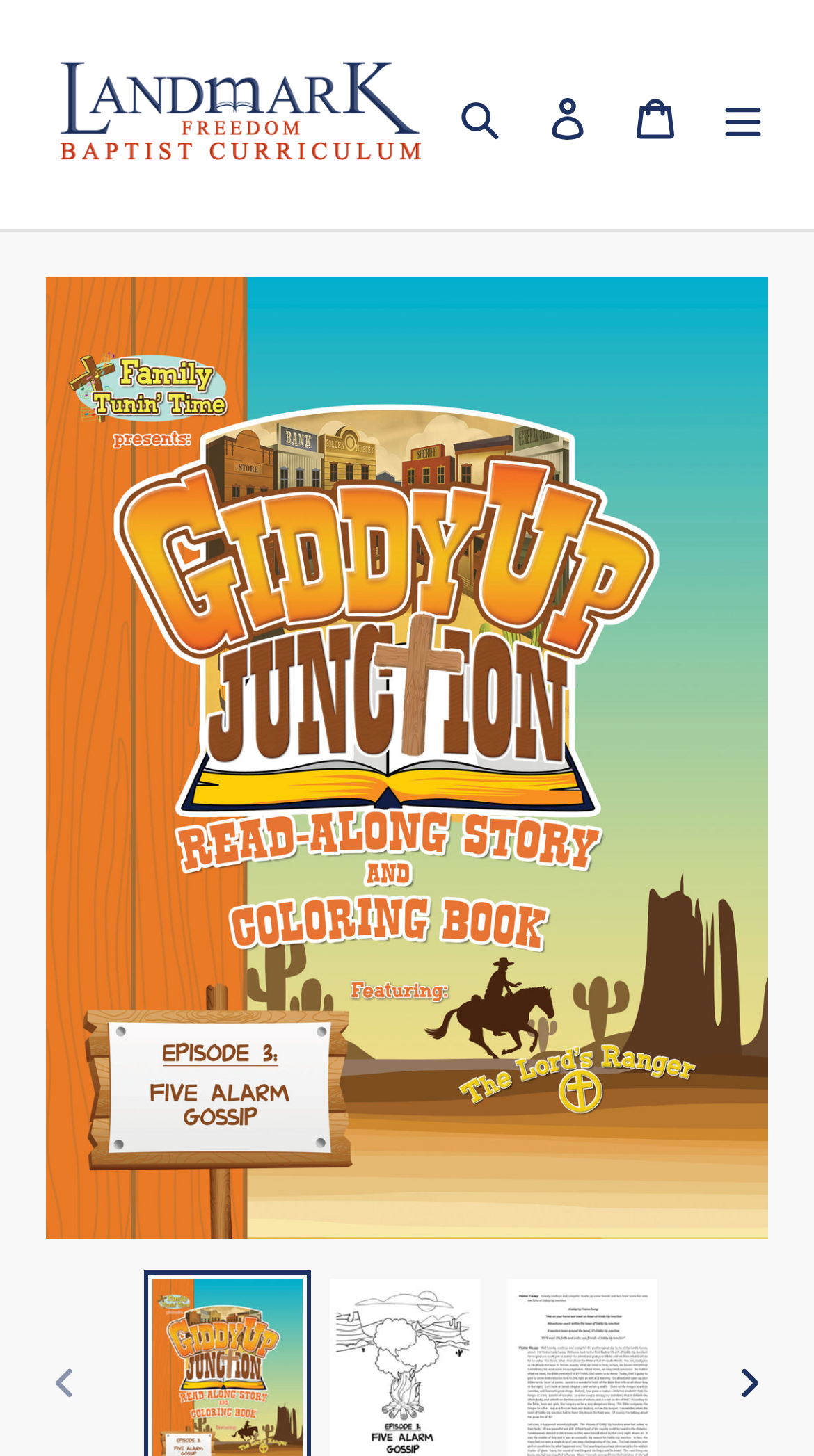Answer the question below in one word or phrase:
How many navigation buttons are at the top right?

3